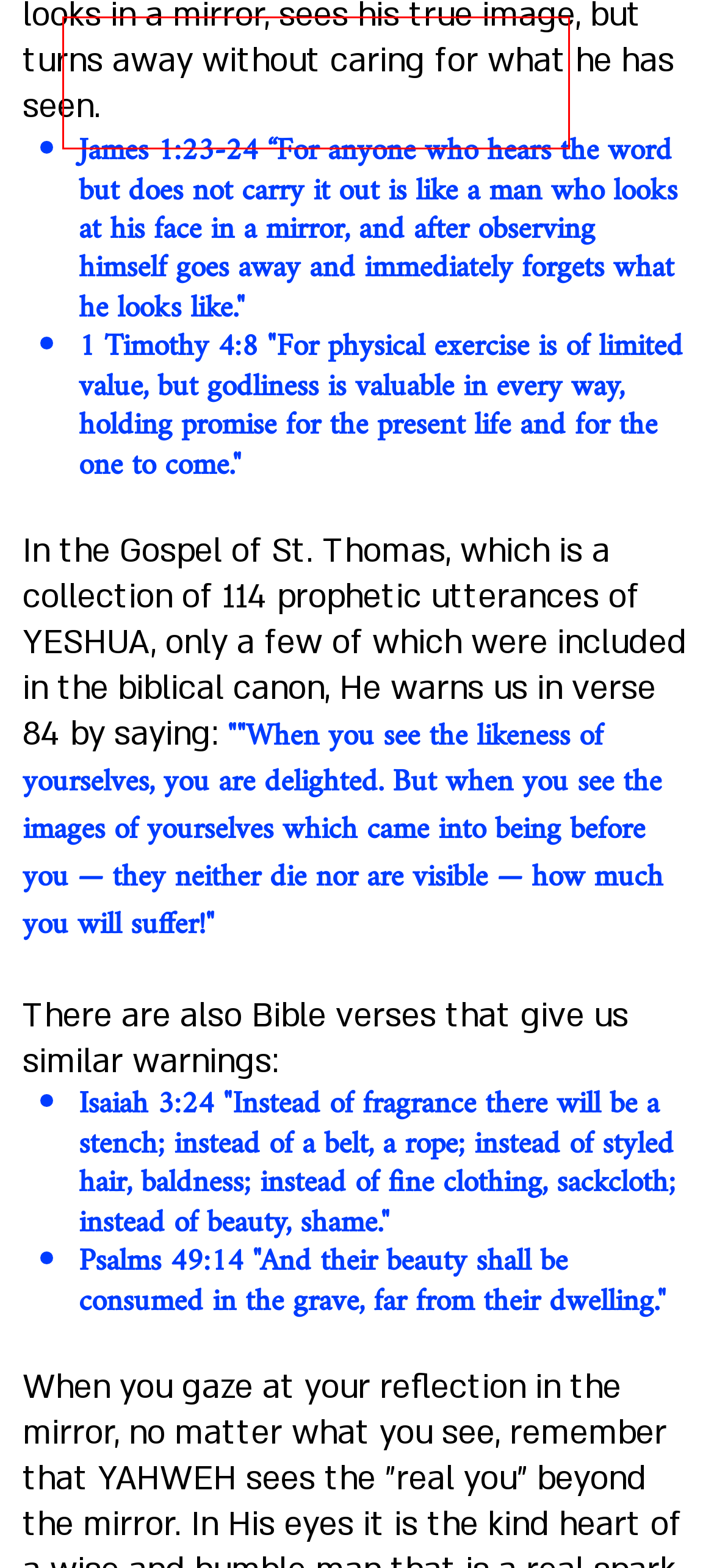You are provided with a screenshot of a webpage that includes a UI element enclosed in a red rectangle. Extract the text content inside this red rectangle.

Isaiah 3:24 "Instead of fragrance there will be a stench; instead of a belt, a rope; instead of styled hair, baldness; instead of fine clothing, sackcloth; instead of beauty, shame."